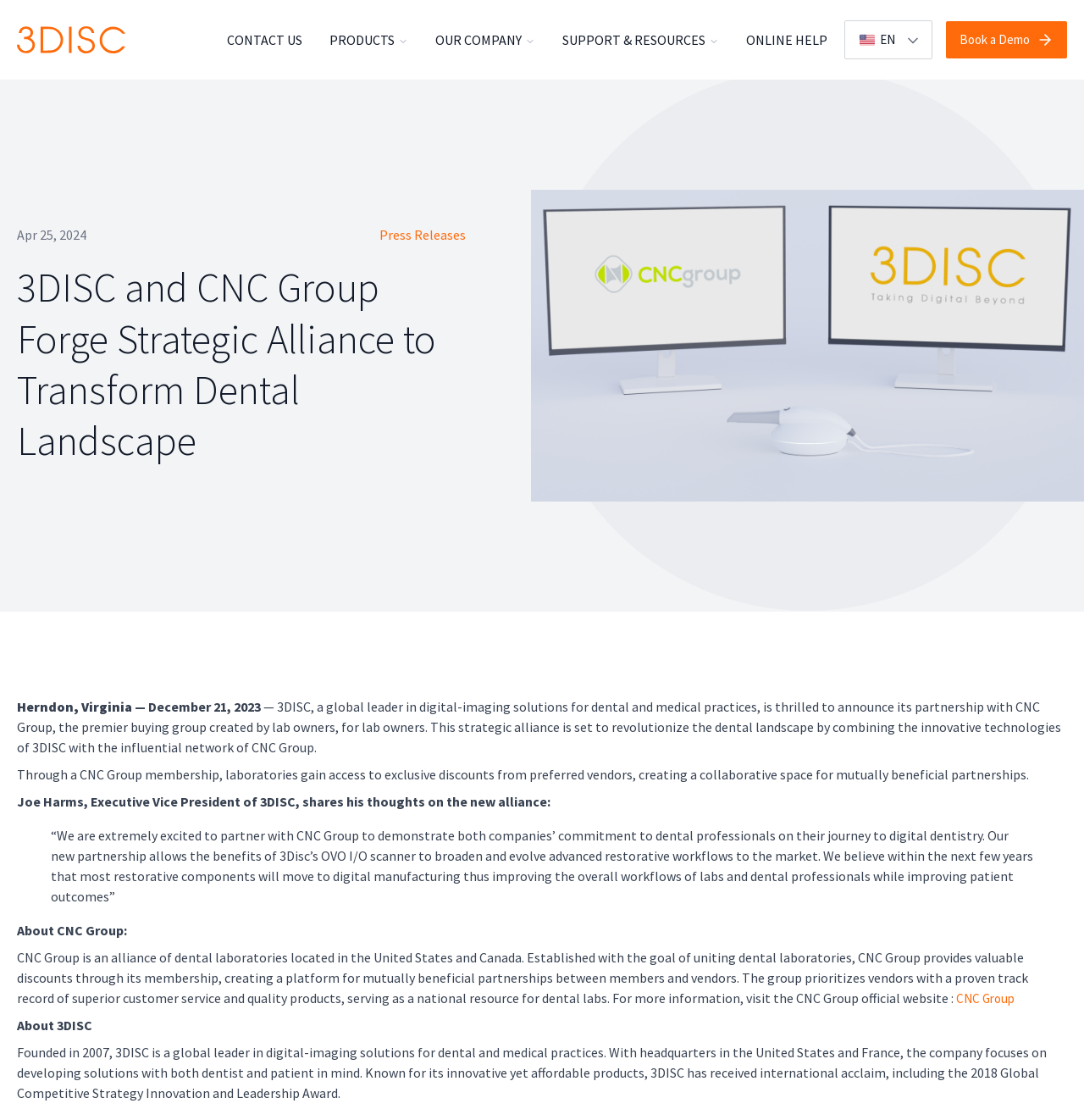Find and extract the text of the primary heading on the webpage.

3DISC and CNC Group Forge Strategic Alliance to Transform Dental Landscape